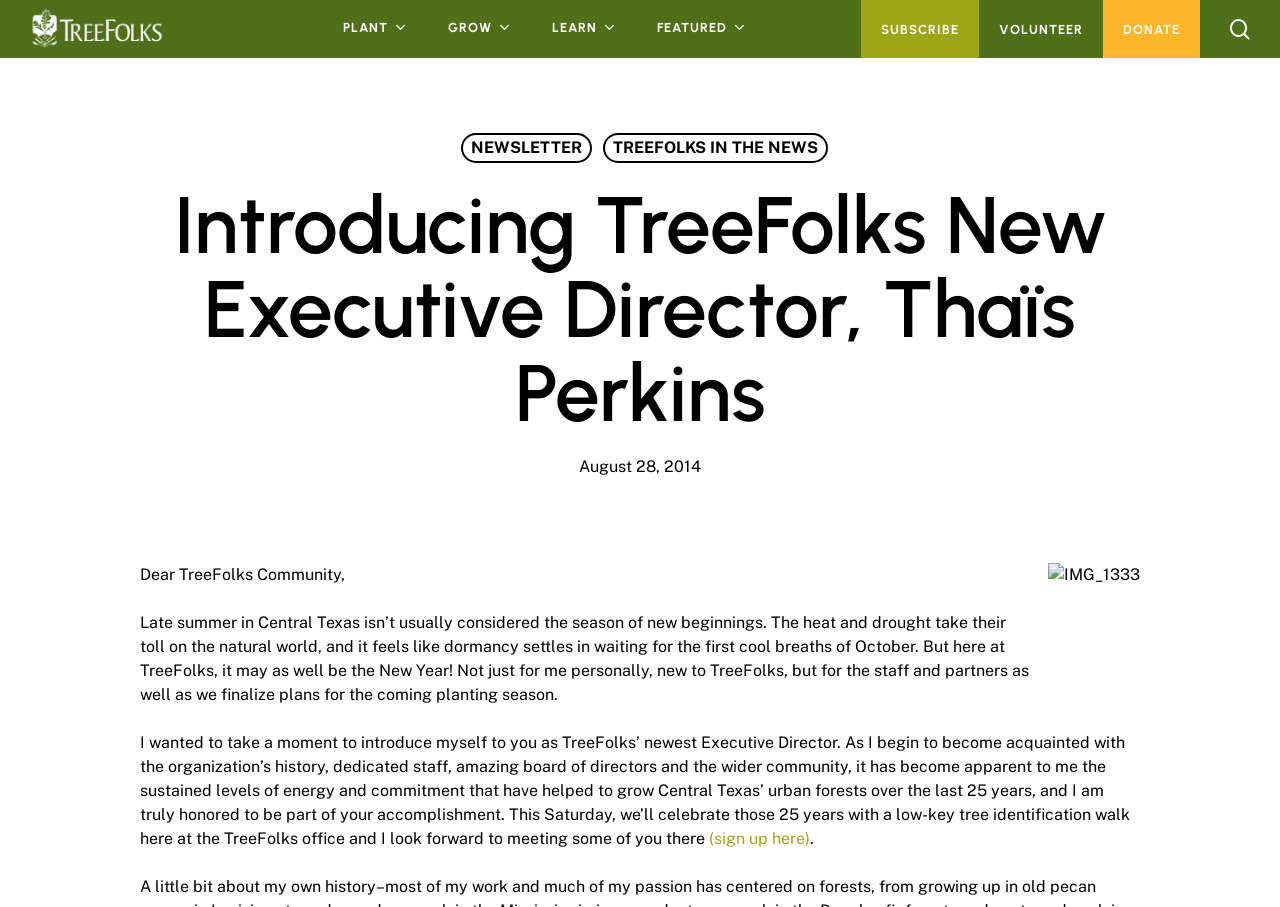Respond with a single word or phrase for the following question: 
What is the name of the new Executive Director?

Thaïs Perkins